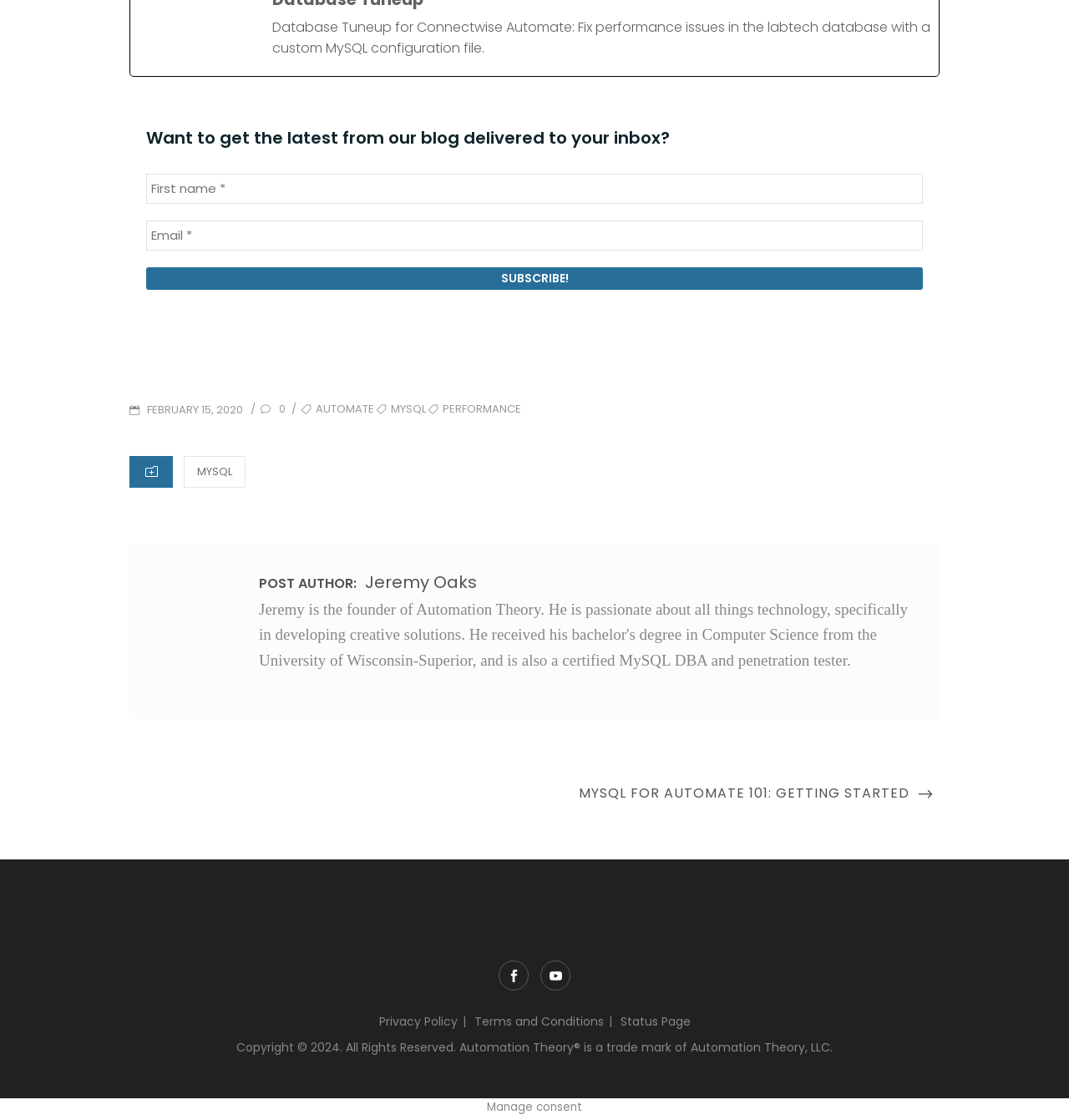Answer the question below with a single word or a brief phrase: 
What is the purpose of the form?

Subscribe to the blog